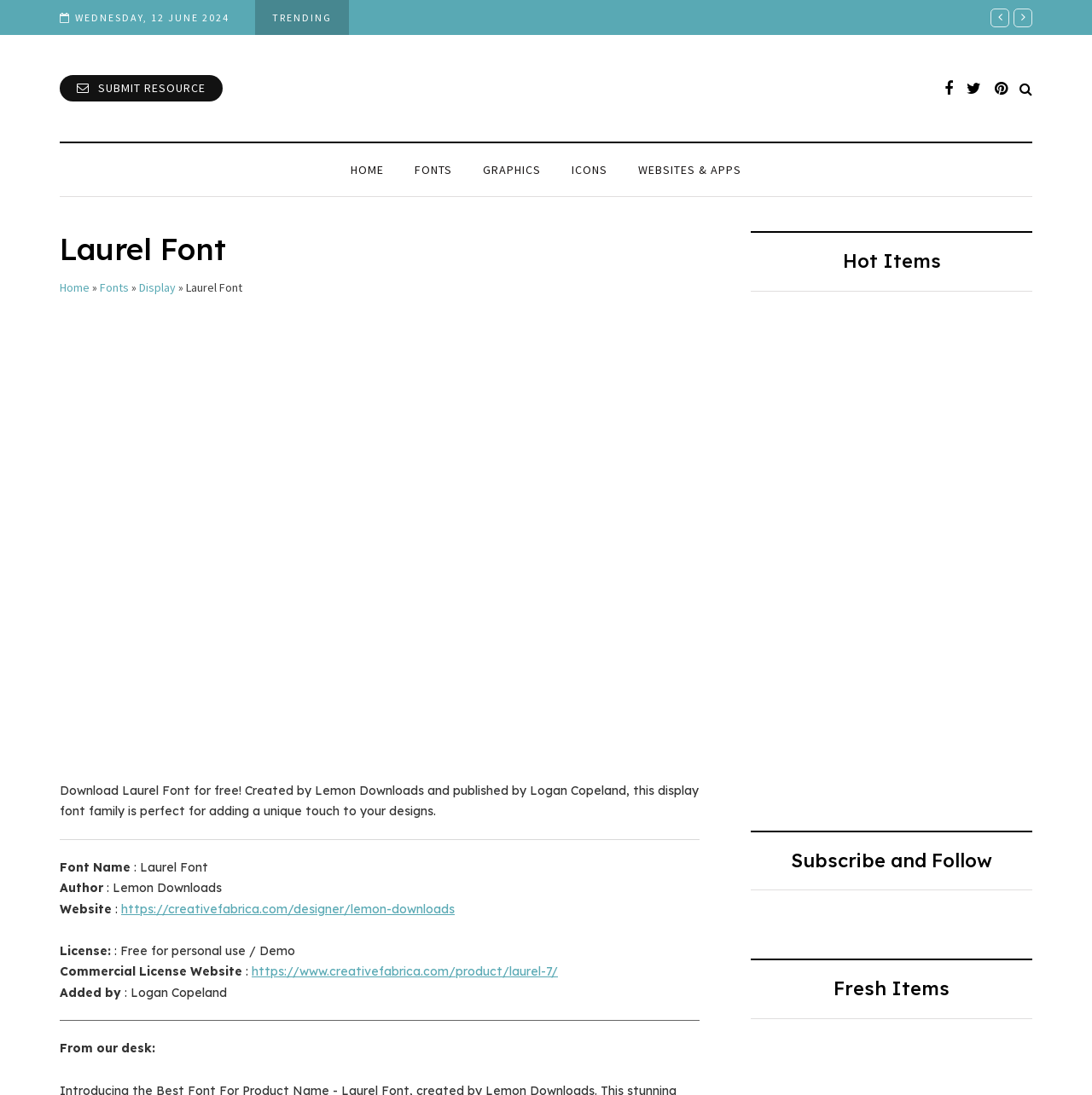Who is the author of the Laurel Font?
Based on the visual details in the image, please answer the question thoroughly.

The author of the Laurel Font is mentioned in the static text 'Author: Lemon Downloads' which provides information about the creator of the font.